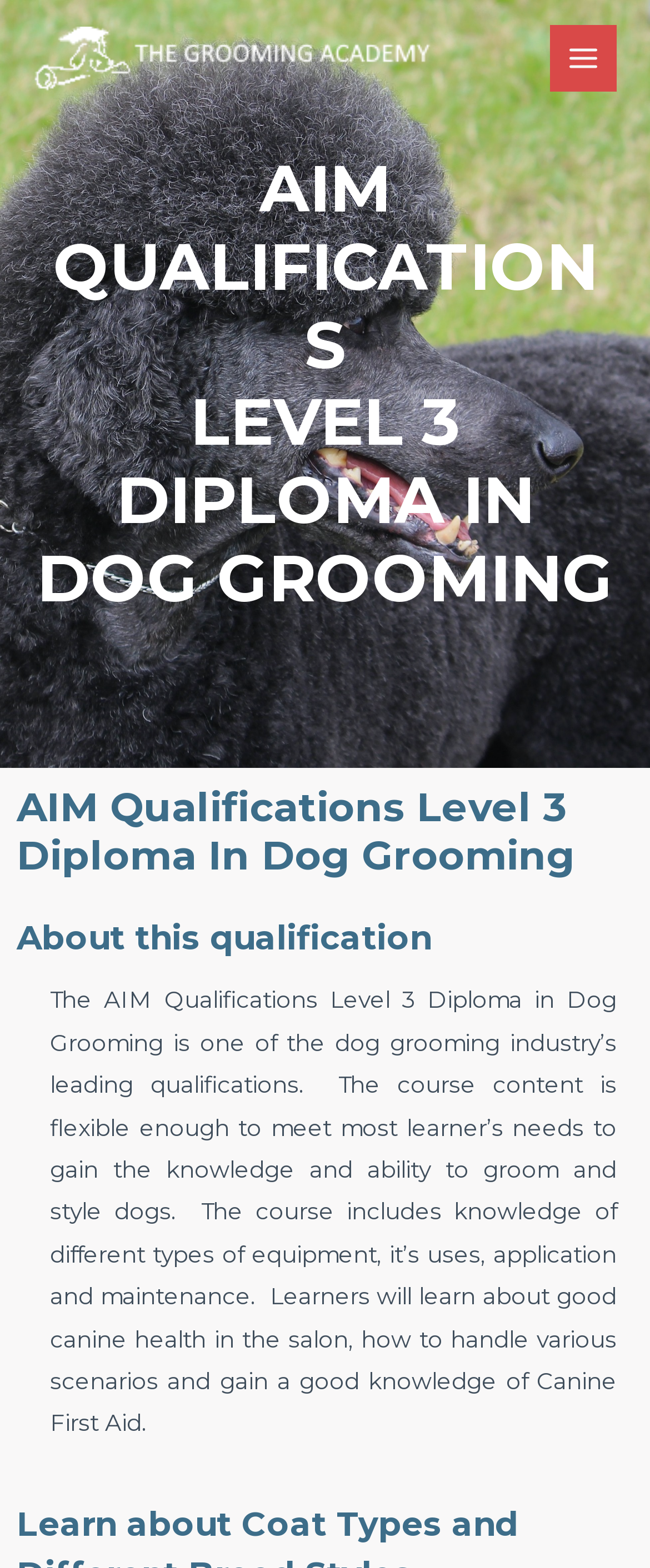What is included in the course content? Based on the screenshot, please respond with a single word or phrase.

Knowledge of equipment, canine health, and first aid